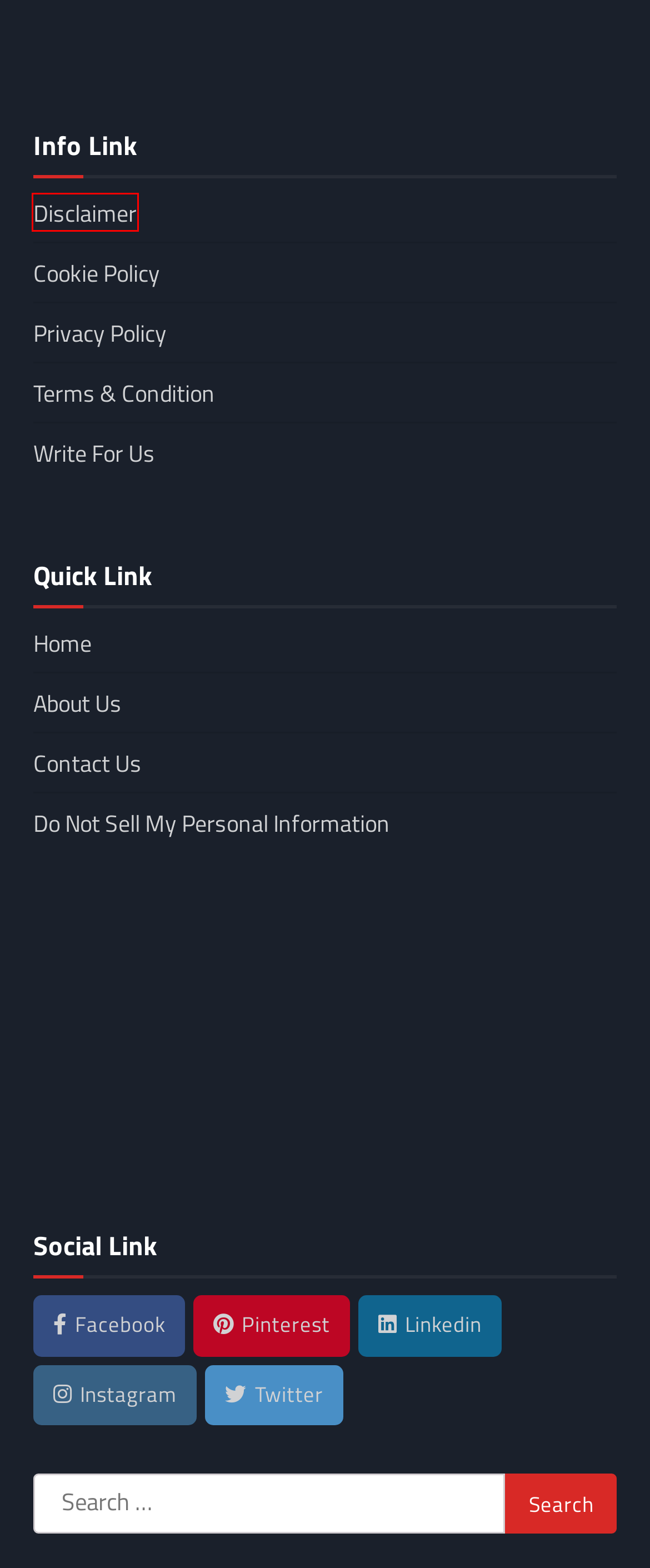Observe the provided screenshot of a webpage with a red bounding box around a specific UI element. Choose the webpage description that best fits the new webpage after you click on the highlighted element. These are your options:
A. Shopping Tips - stocklandmartelblog - Latest News & Online Reviews
B. Cookie Policy - Check All Essential Points Here!
C. Privacy Policy for stocklandmartelblog
D. Disclaimer - stocklandmartelblog - Latest News & Online Reviews
E. Write For Us on General Topics | Stocklandmartelblog
F. Do Not Sell My Personal Information – Read Details Here
G. Contact Us - stocklandmartelblog - Latest News & Online Reviews
H. Terms & Condition - stocklandmartelblog - Latest News & Online Reviews

D